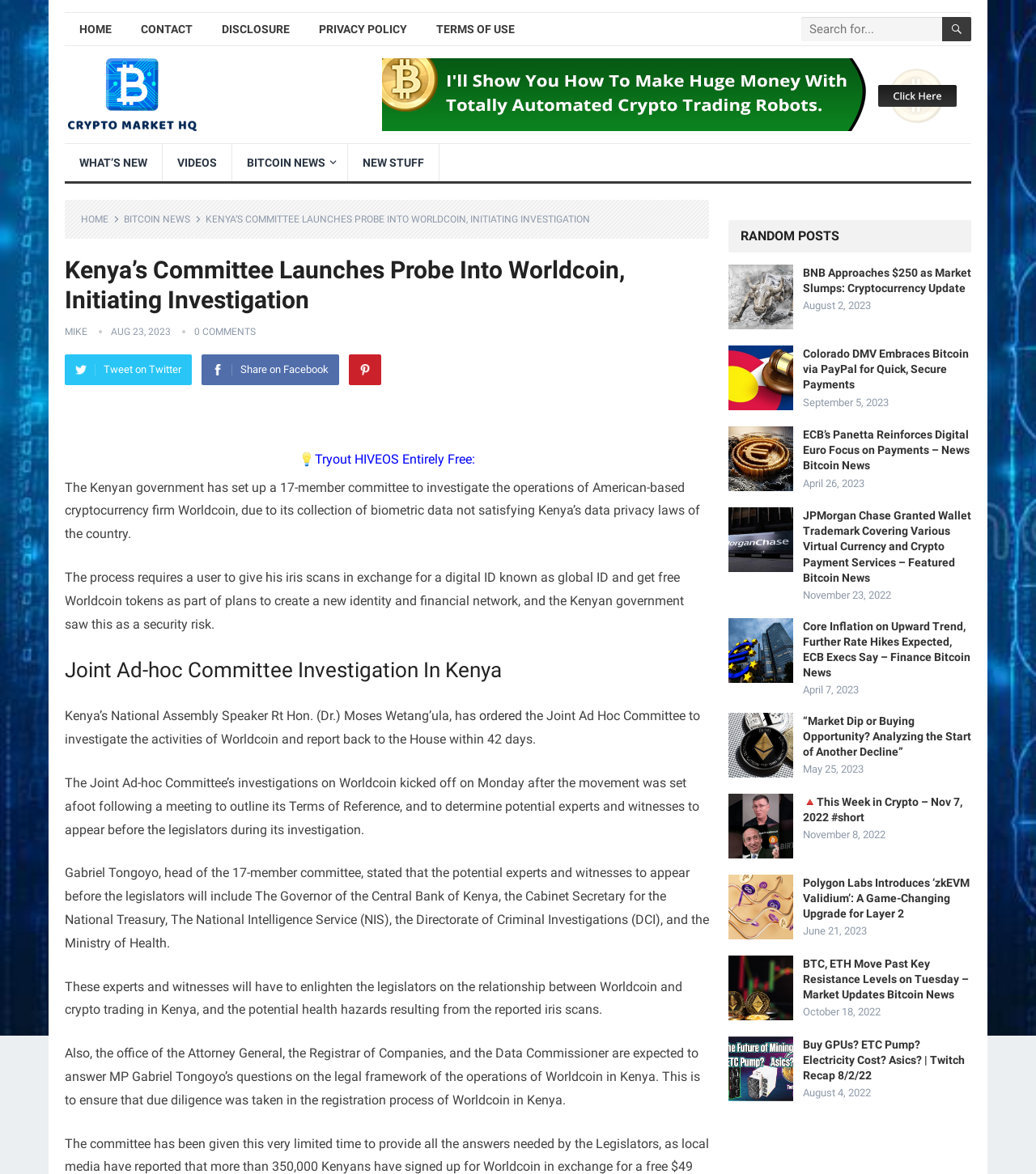Pinpoint the bounding box coordinates of the element that must be clicked to accomplish the following instruction: "Click the Search button". The coordinates should be in the format of four float numbers between 0 and 1, i.e., [left, top, right, bottom].

None